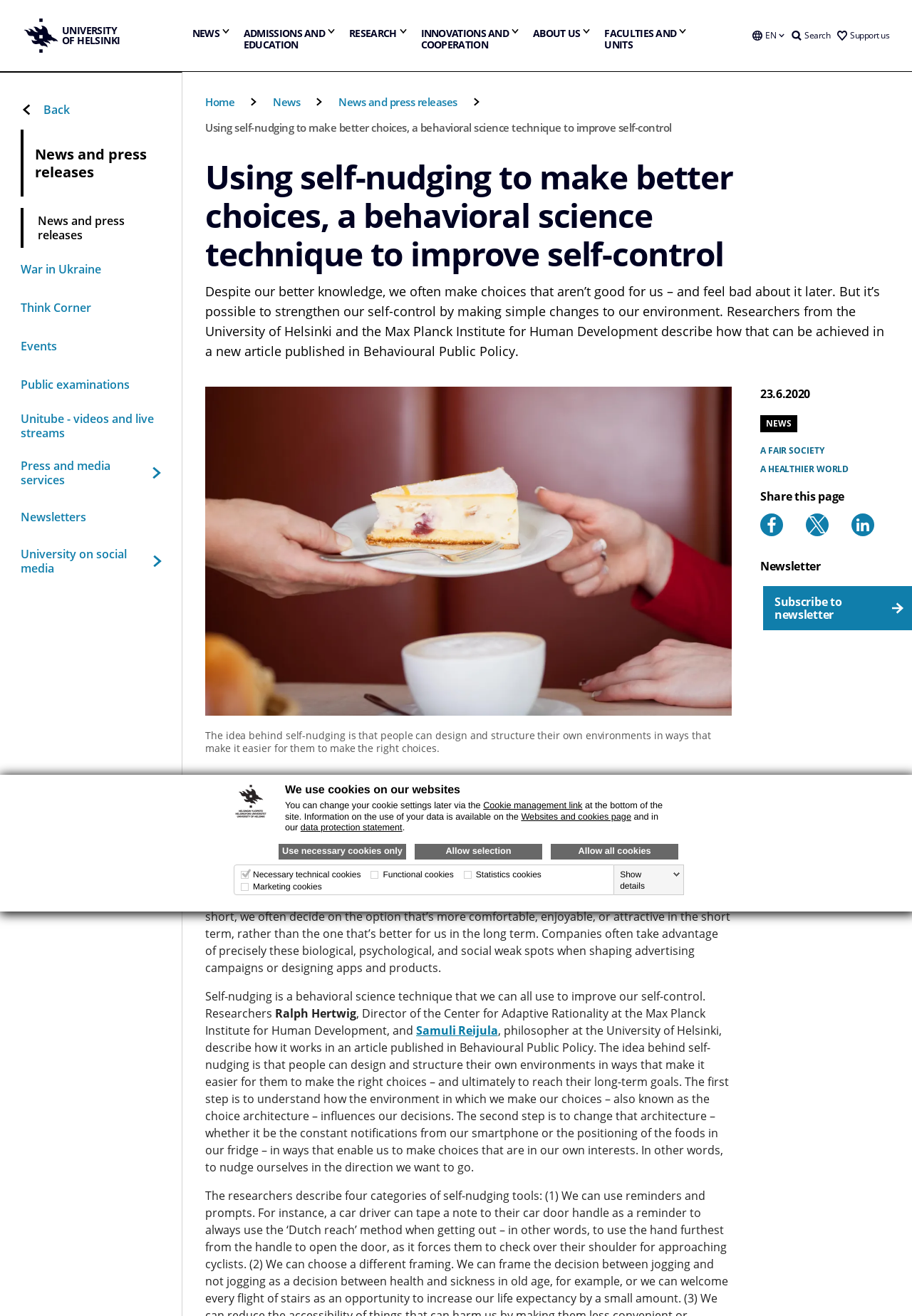Based on the image, please elaborate on the answer to the following question:
How many buttons are in the main navigation menu?

I counted the number of buttons in the main navigation menu, which are 'NEWS', 'ADMISSIONS AND EDUCATION', 'RESEARCH', 'INNOVATIONS AND COOPERATION', 'ABOUT US', 'FACULTIES AND UNITS', and 'Open language menu'.